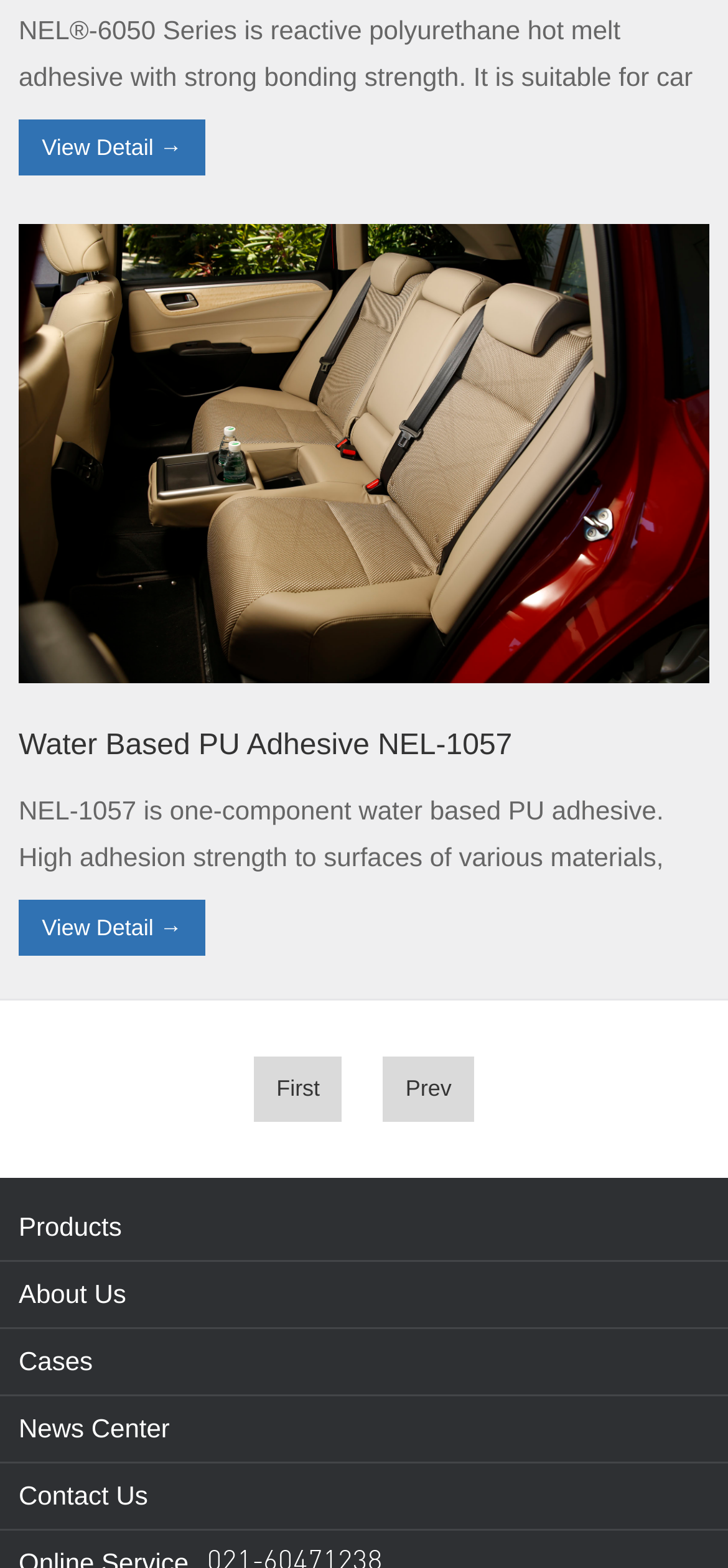Can you specify the bounding box coordinates for the region that should be clicked to fulfill this instruction: "Go to the first page".

[0.349, 0.673, 0.47, 0.715]